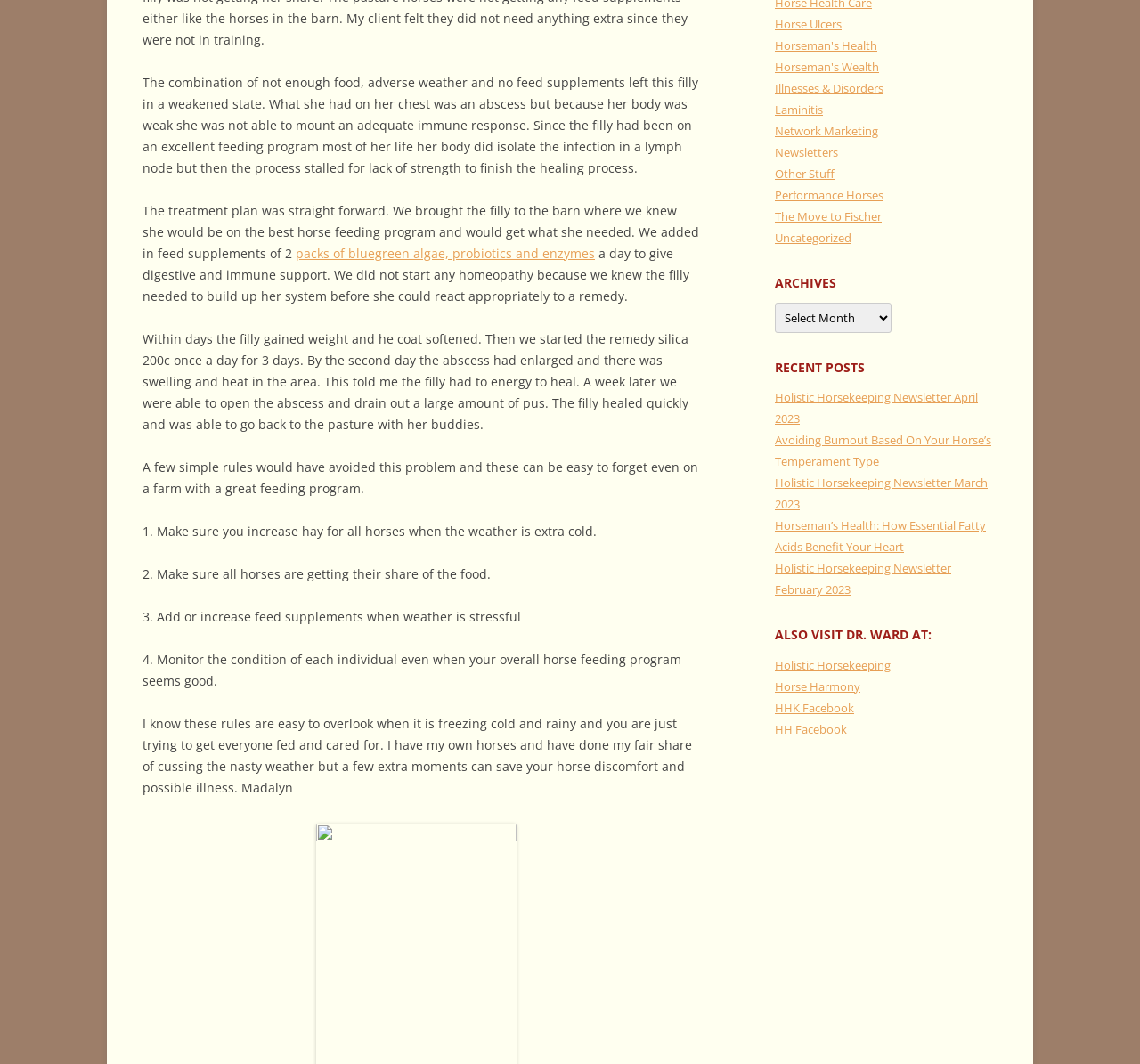Locate the UI element that matches the description HH Facebook in the webpage screenshot. Return the bounding box coordinates in the format (top-left x, top-left y, bottom-right x, bottom-right y), with values ranging from 0 to 1.

[0.68, 0.678, 0.743, 0.693]